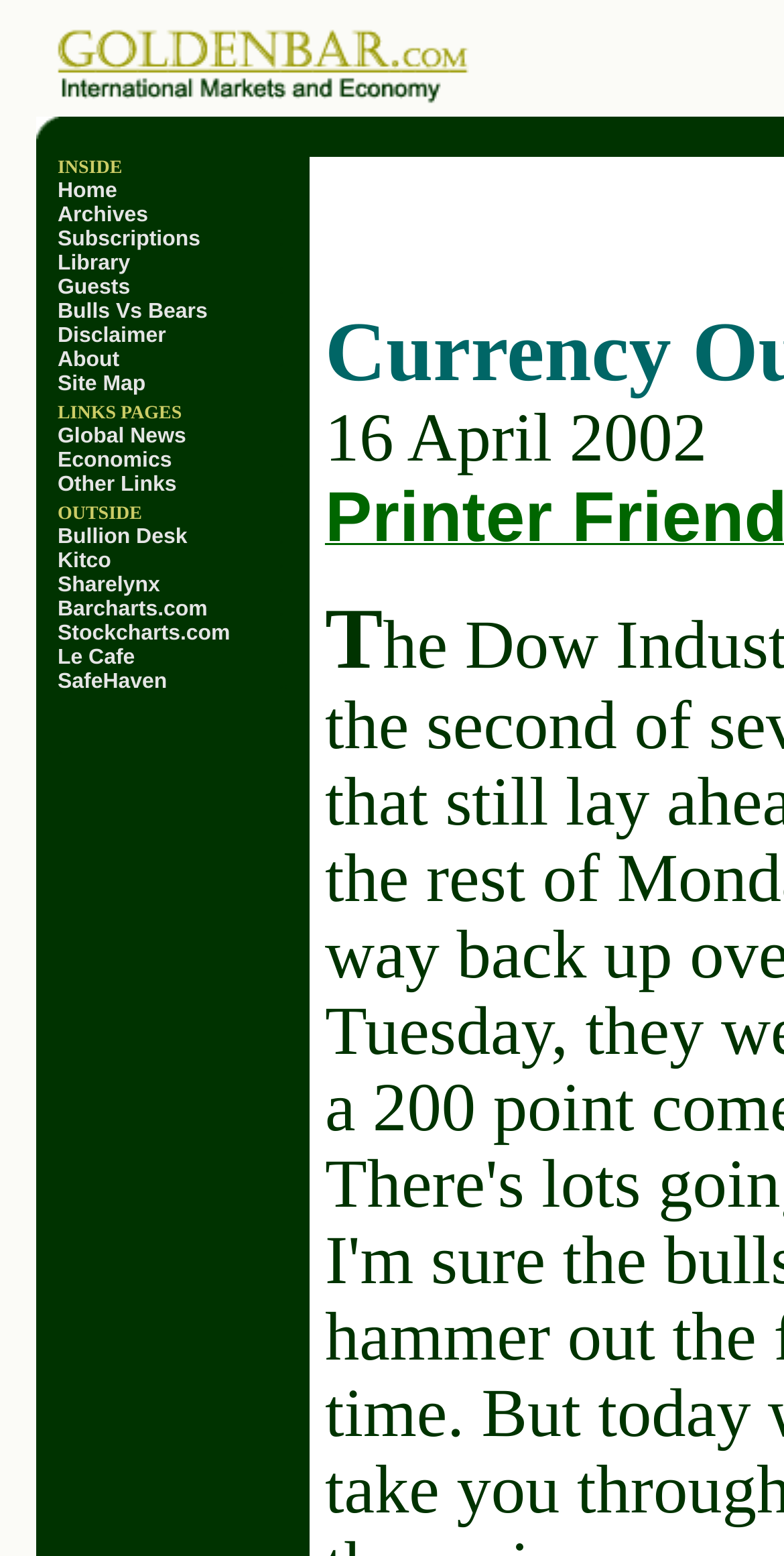Please locate the bounding box coordinates of the element that should be clicked to achieve the given instruction: "Click on Home".

[0.073, 0.115, 0.149, 0.131]